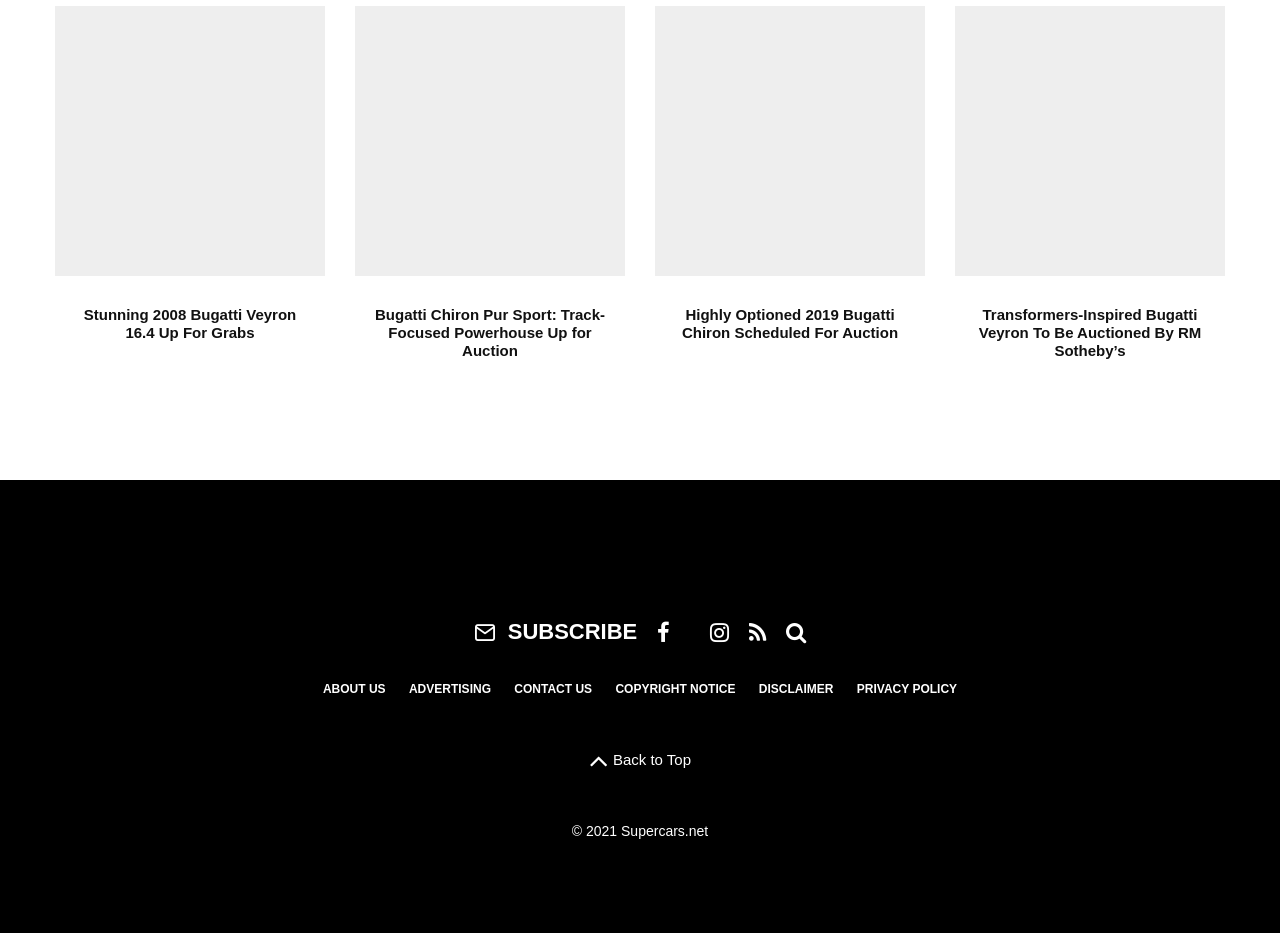Please determine the bounding box coordinates of the section I need to click to accomplish this instruction: "Check the 'Recently Viewed'".

None